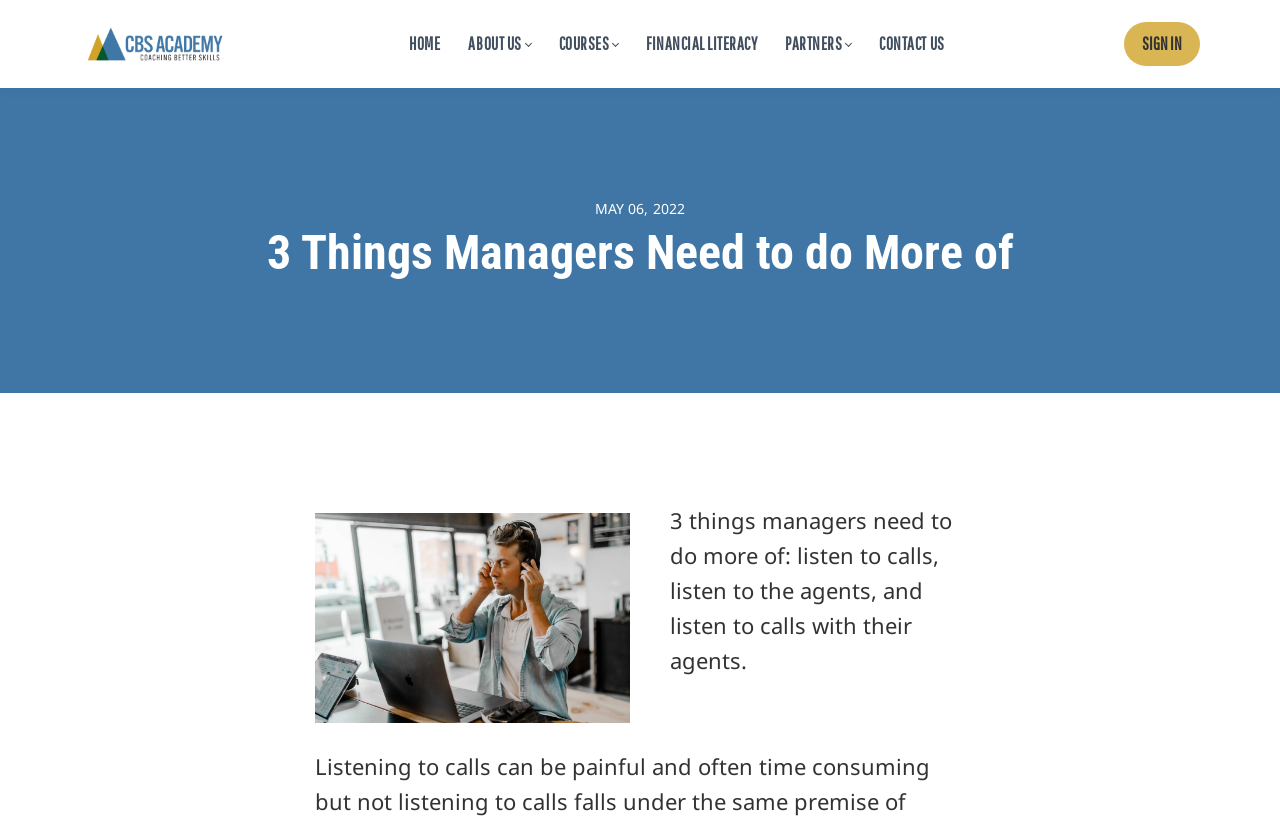Identify and provide the bounding box coordinates of the UI element described: "HOME". The coordinates should be formatted as [left, top, right, bottom], with each number being a float between 0 and 1.

[0.32, 0.036, 0.344, 0.07]